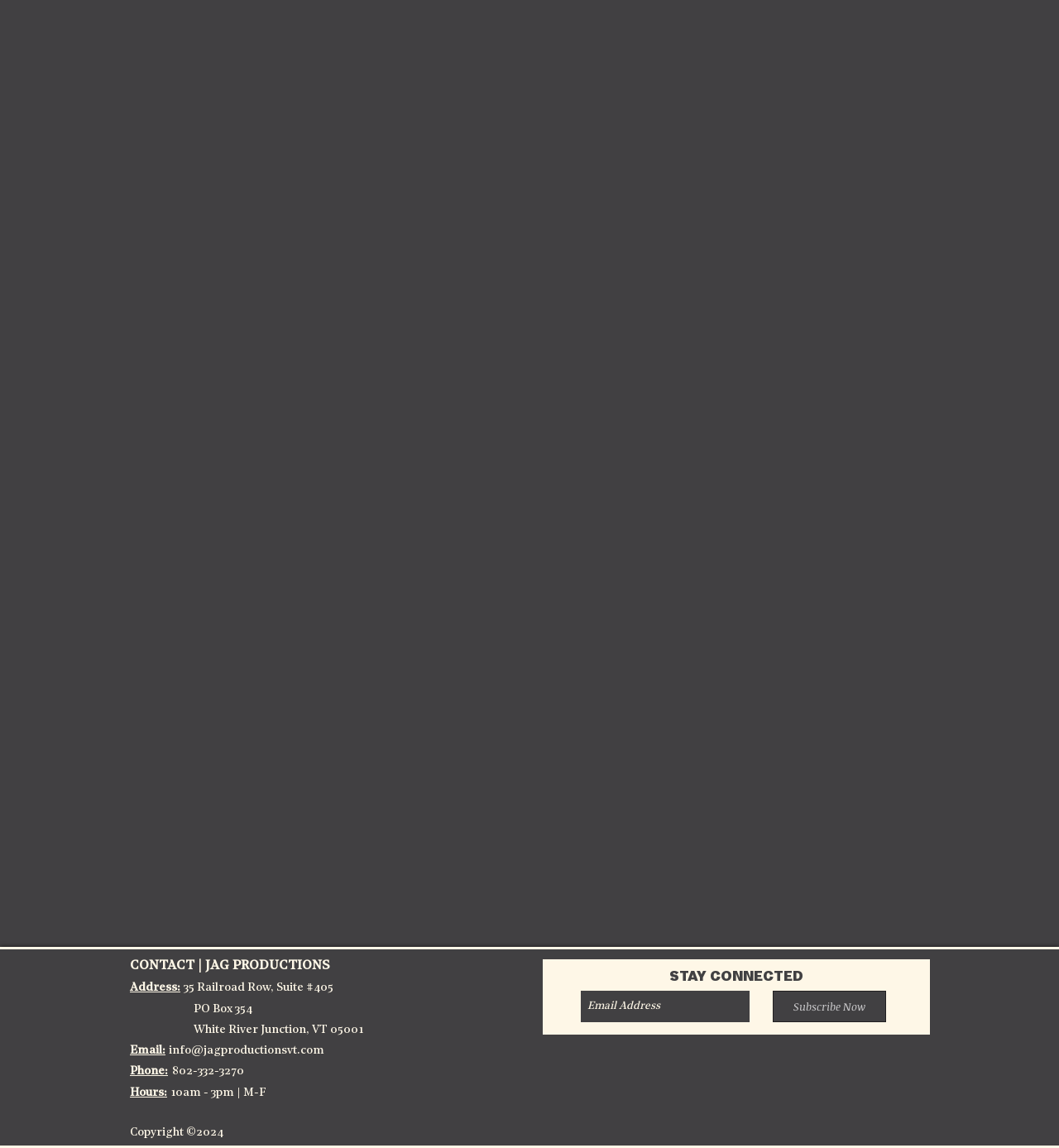Can you find the bounding box coordinates for the UI element given this description: "aria-label="YouTube Social Icon""? Provide the coordinates as four float numbers between 0 and 1: [left, top, right, bottom].

[0.738, 0.966, 0.768, 0.994]